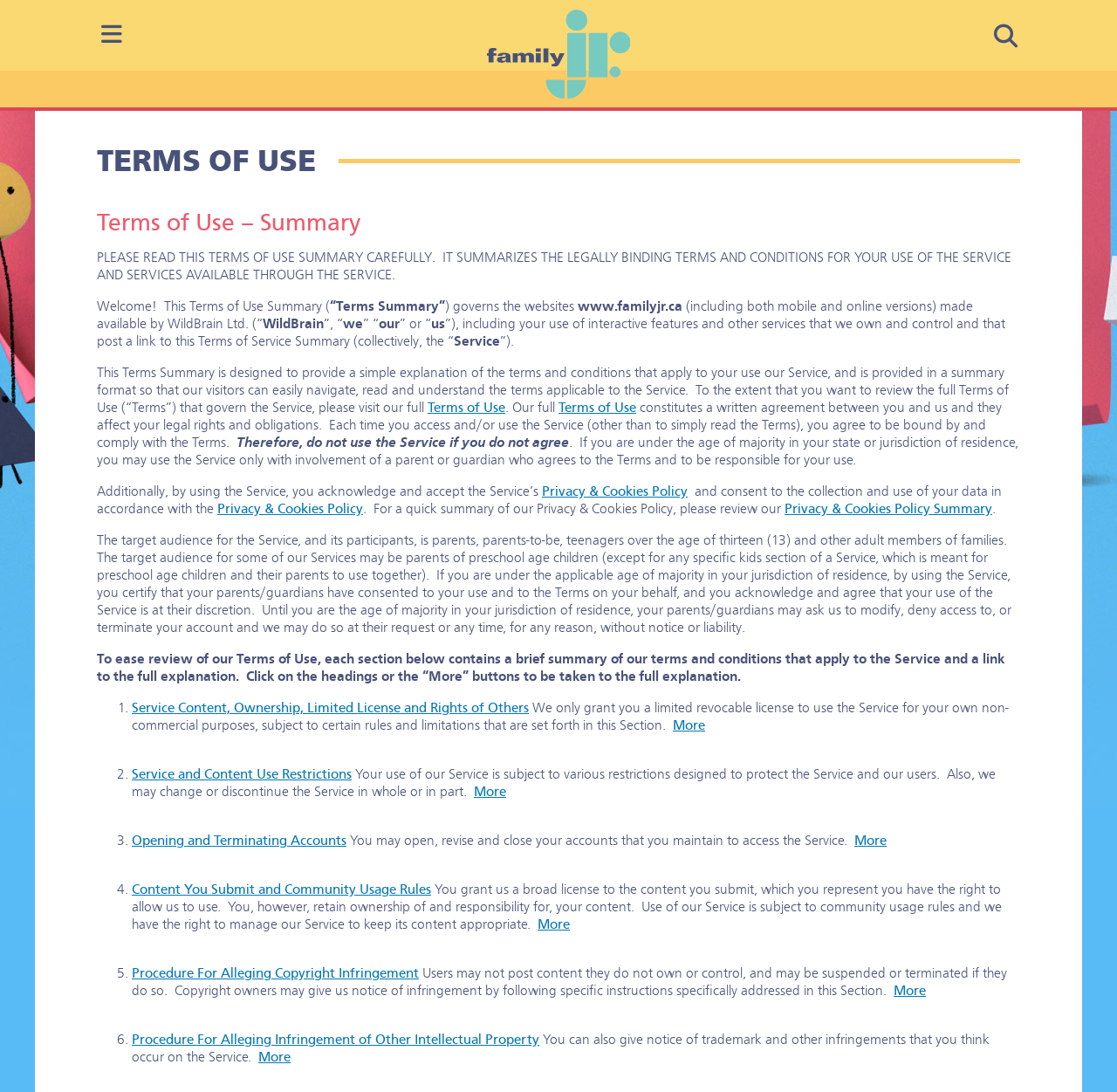Please determine the bounding box coordinates for the element that should be clicked to follow these instructions: "Go to the home page".

[0.436, 0.009, 0.564, 0.09]